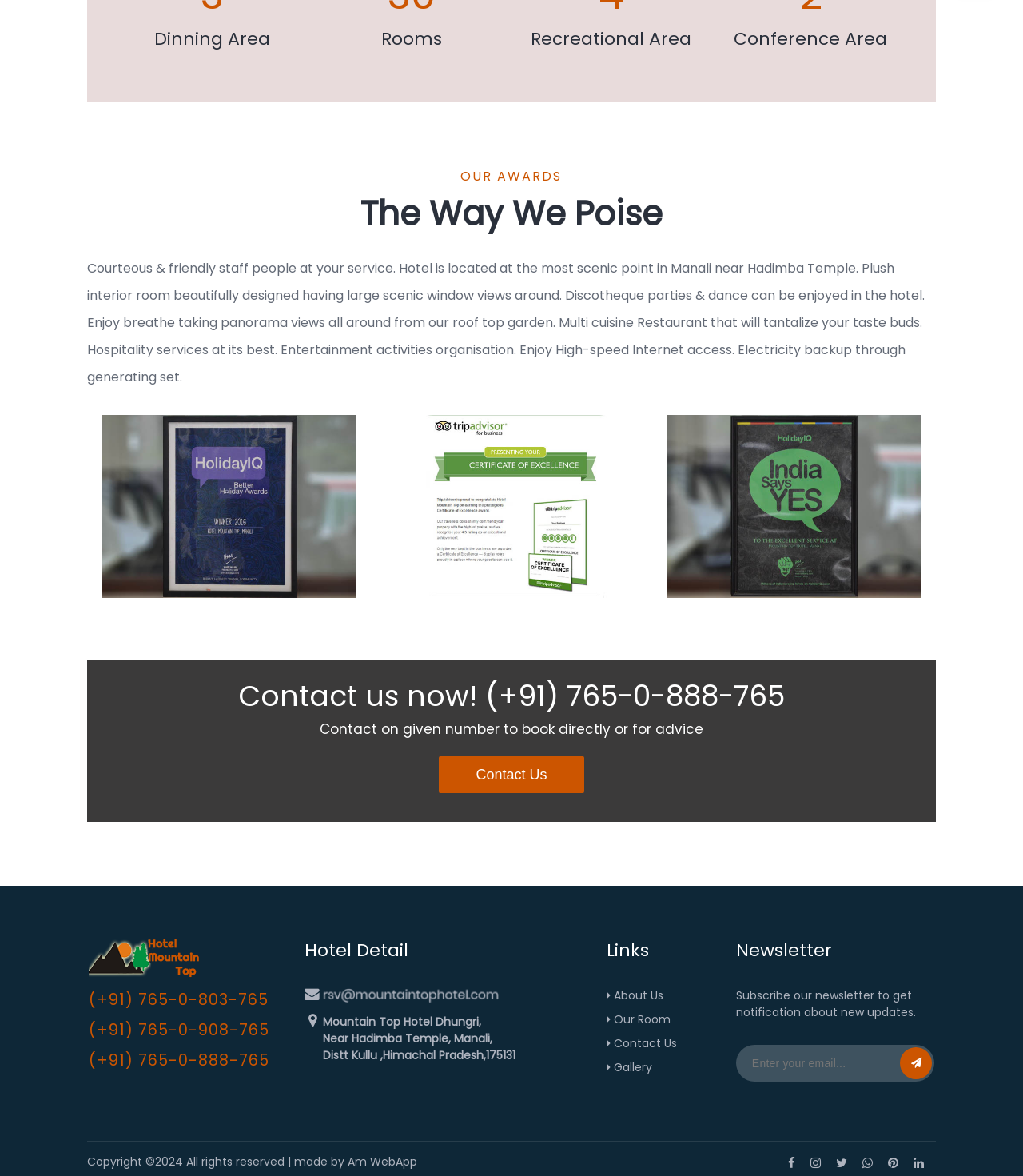Can you look at the image and give a comprehensive answer to the question:
What is the purpose of the textbox?

I found the answer by looking at the textbox element with the placeholder text 'Enter your email...' which is located at coordinates [0.719, 0.888, 0.914, 0.92]. This textbox is likely used to subscribe to the hotel's newsletter.